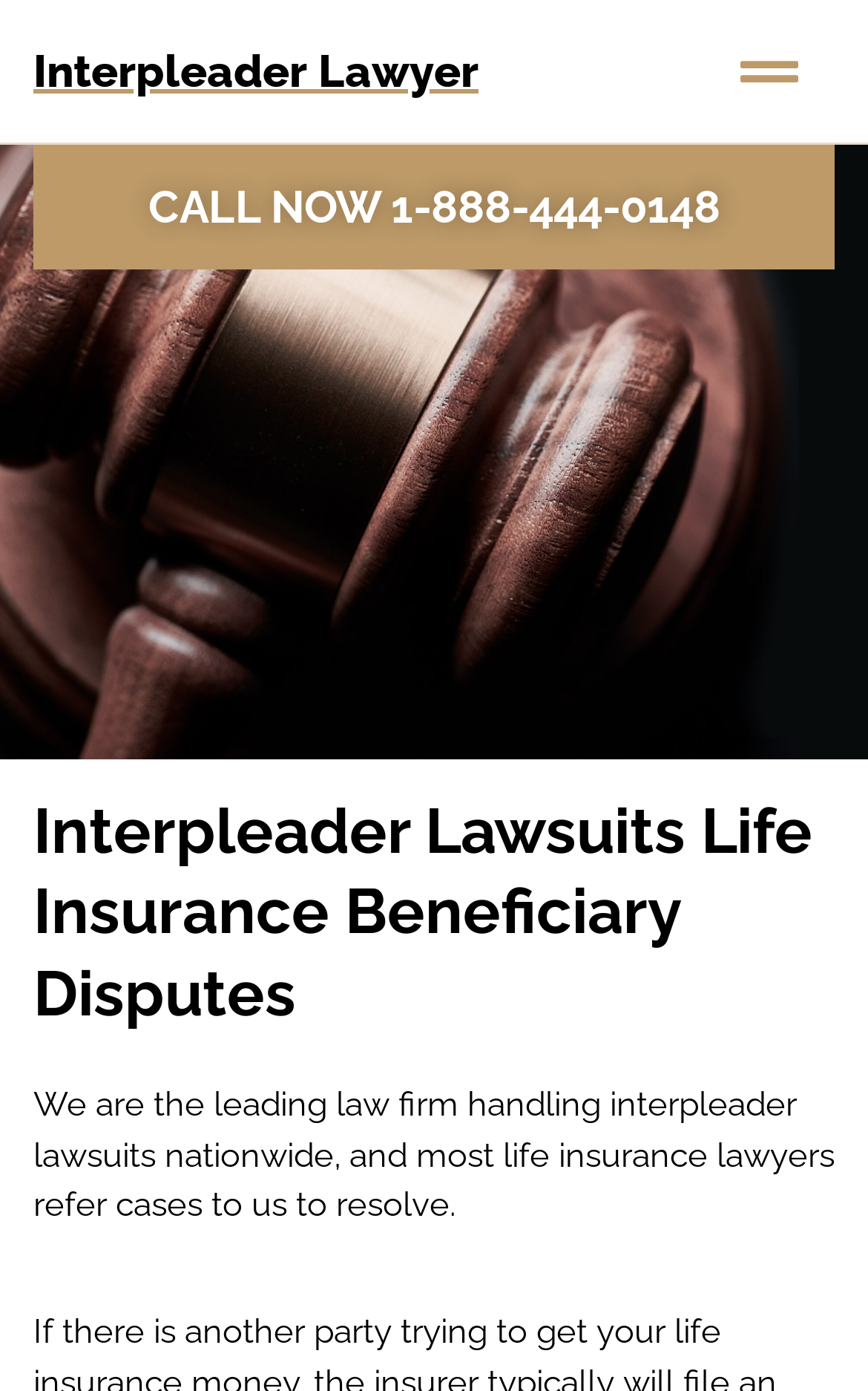Your task is to extract the text of the main heading from the webpage.

Interpleader Lawsuits Life Insurance Beneficiary Disputes